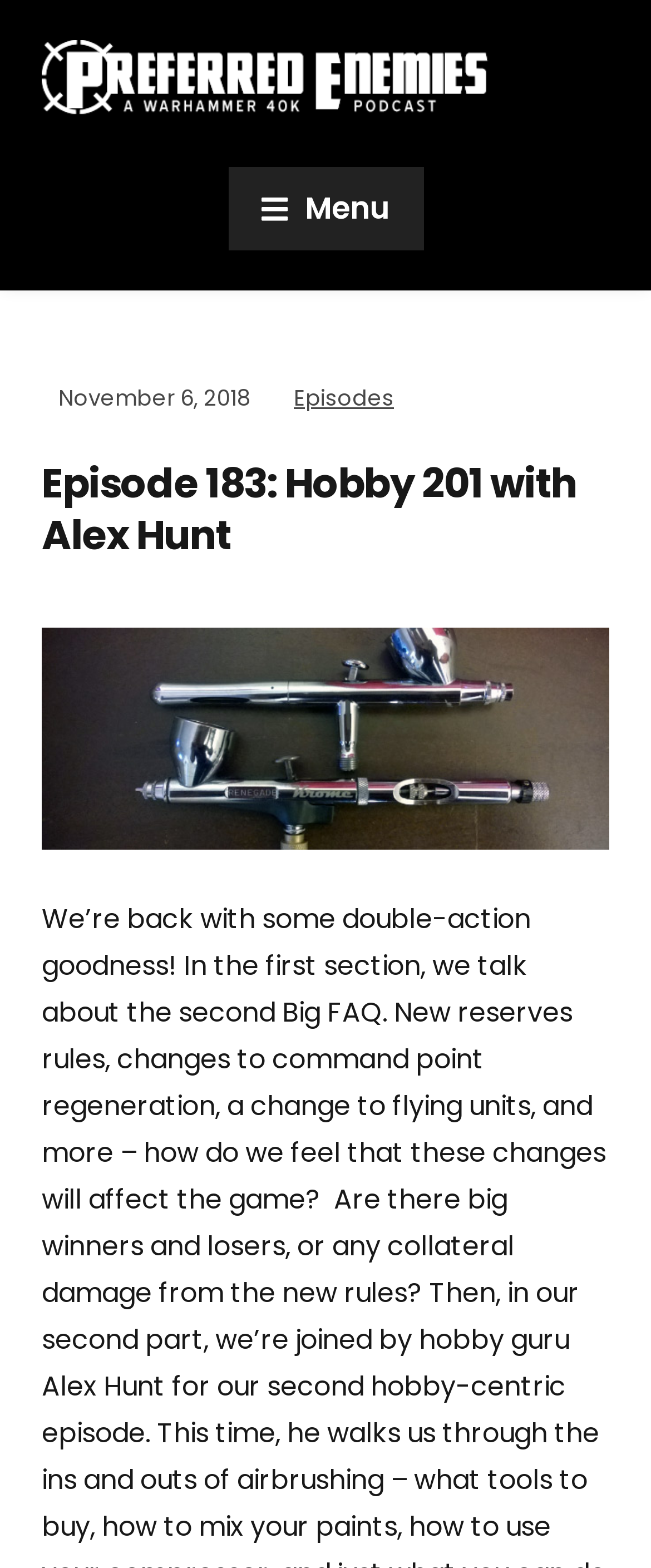Given the webpage screenshot and the description, determine the bounding box coordinates (top-left x, top-left y, bottom-right x, bottom-right y) that define the location of the UI element matching this description: Menu Menu

[0.35, 0.107, 0.65, 0.16]